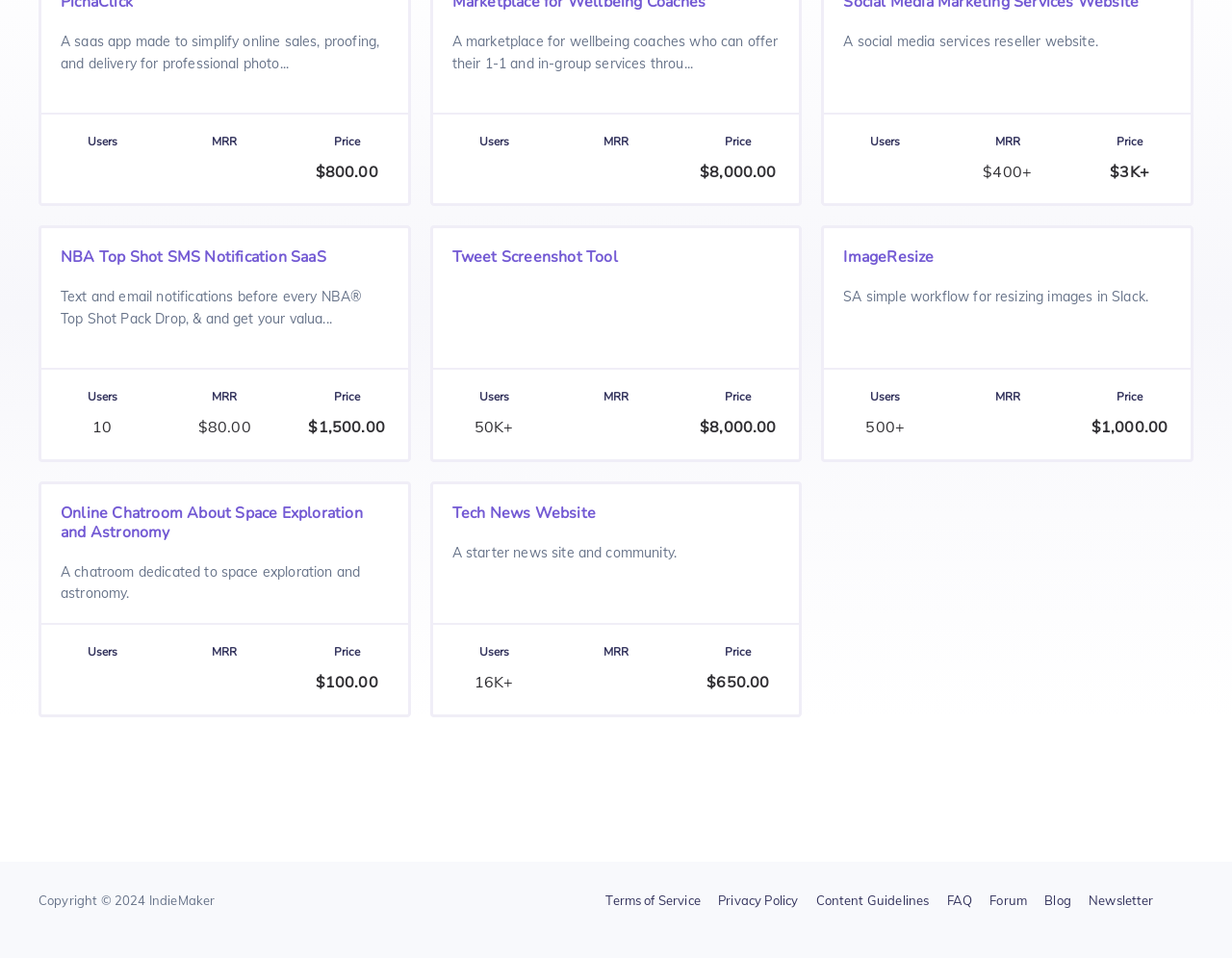Can you find the bounding box coordinates for the element to click on to achieve the instruction: "Read ImageResize SA description"?

[0.667, 0.236, 0.969, 0.482]